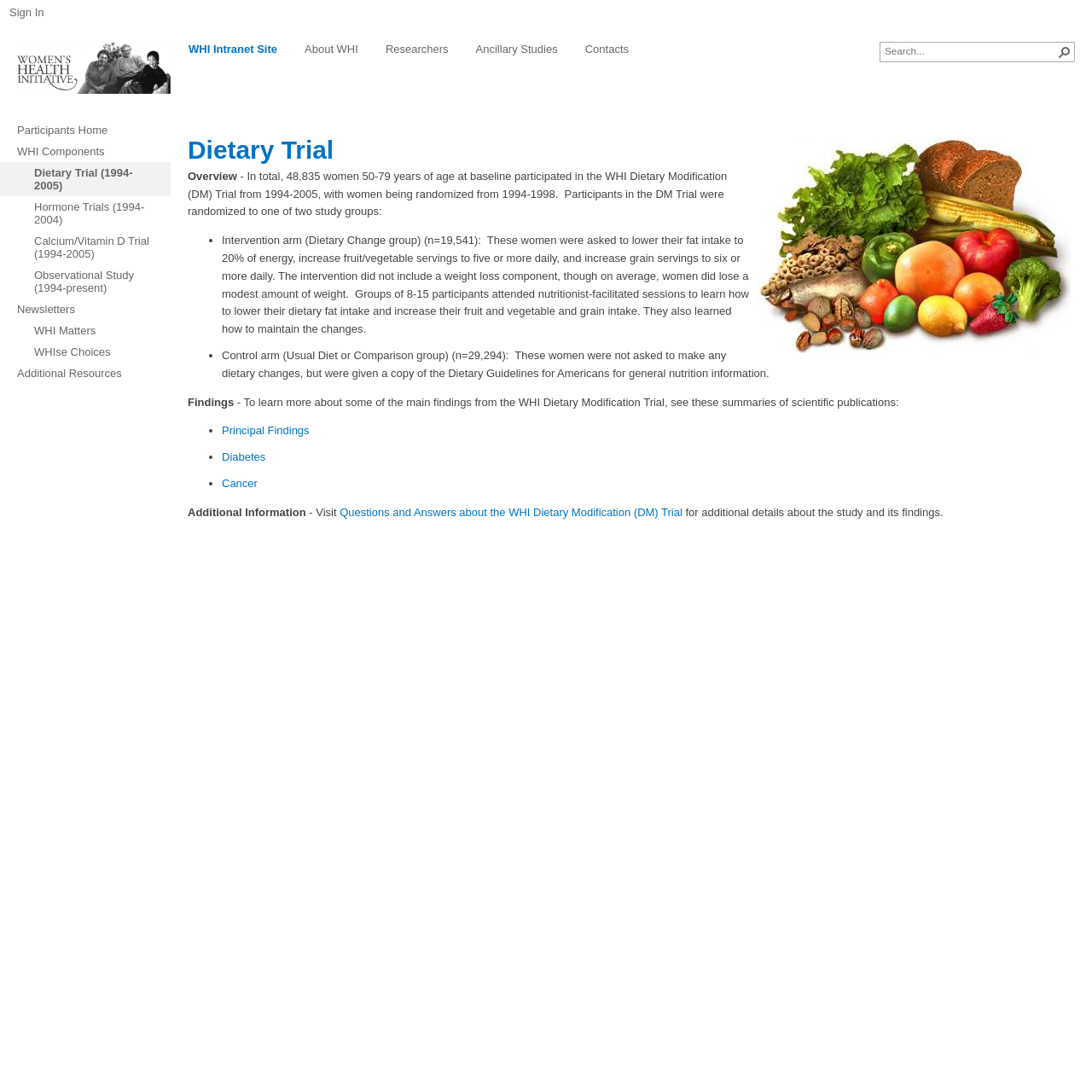Utilize the details in the image to thoroughly answer the following question: How many women participated in the WHI Dietary Modification Trial?

The webpage mentions that 'In total, 48,835 women 50-79 years of age at baseline participated in the WHI Dietary Modification (DM) Trial from 1994-2005'.